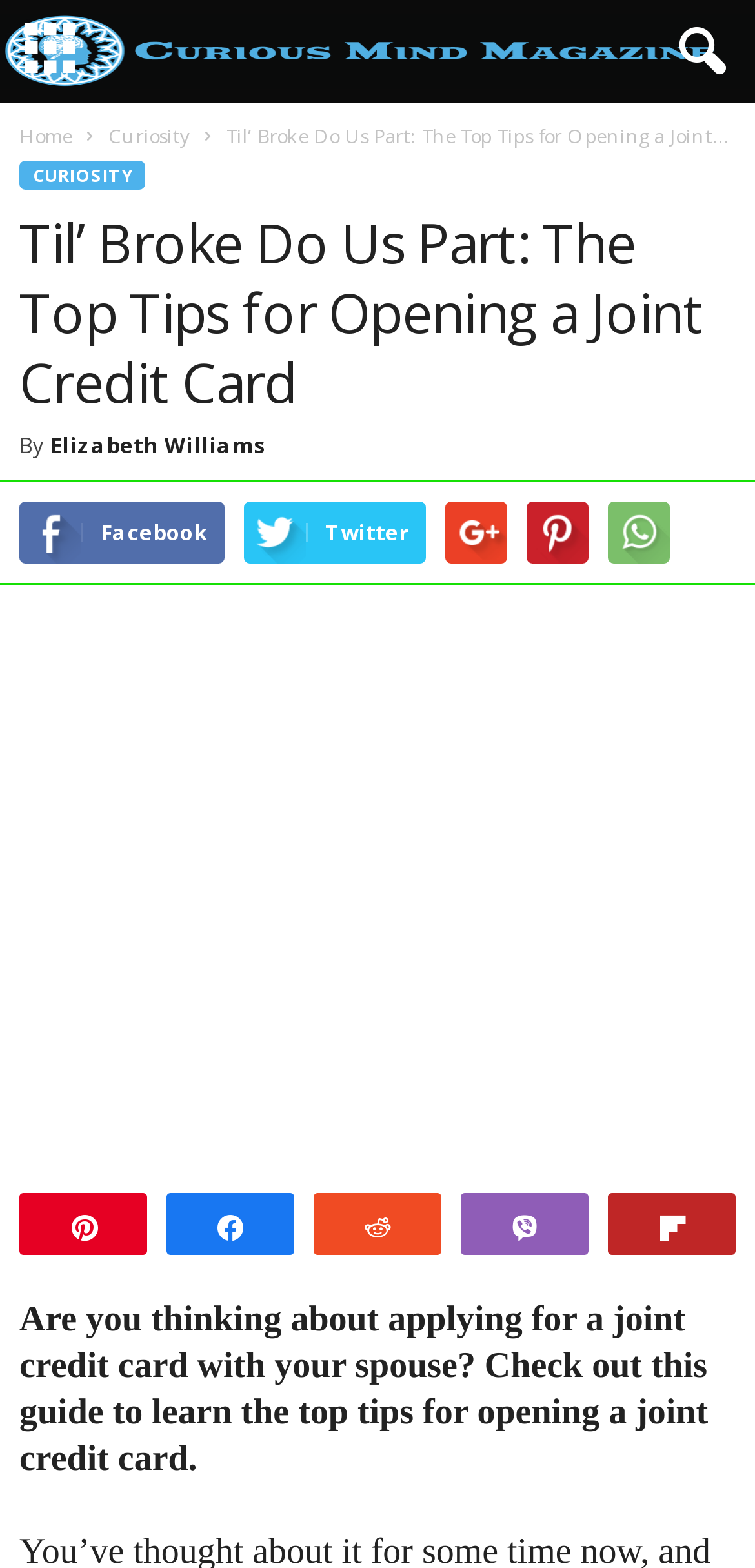From the given element description: "Vibe", find the bounding box for the UI element. Provide the coordinates as four float numbers between 0 and 1, in the order [left, top, right, bottom].

[0.613, 0.762, 0.777, 0.799]